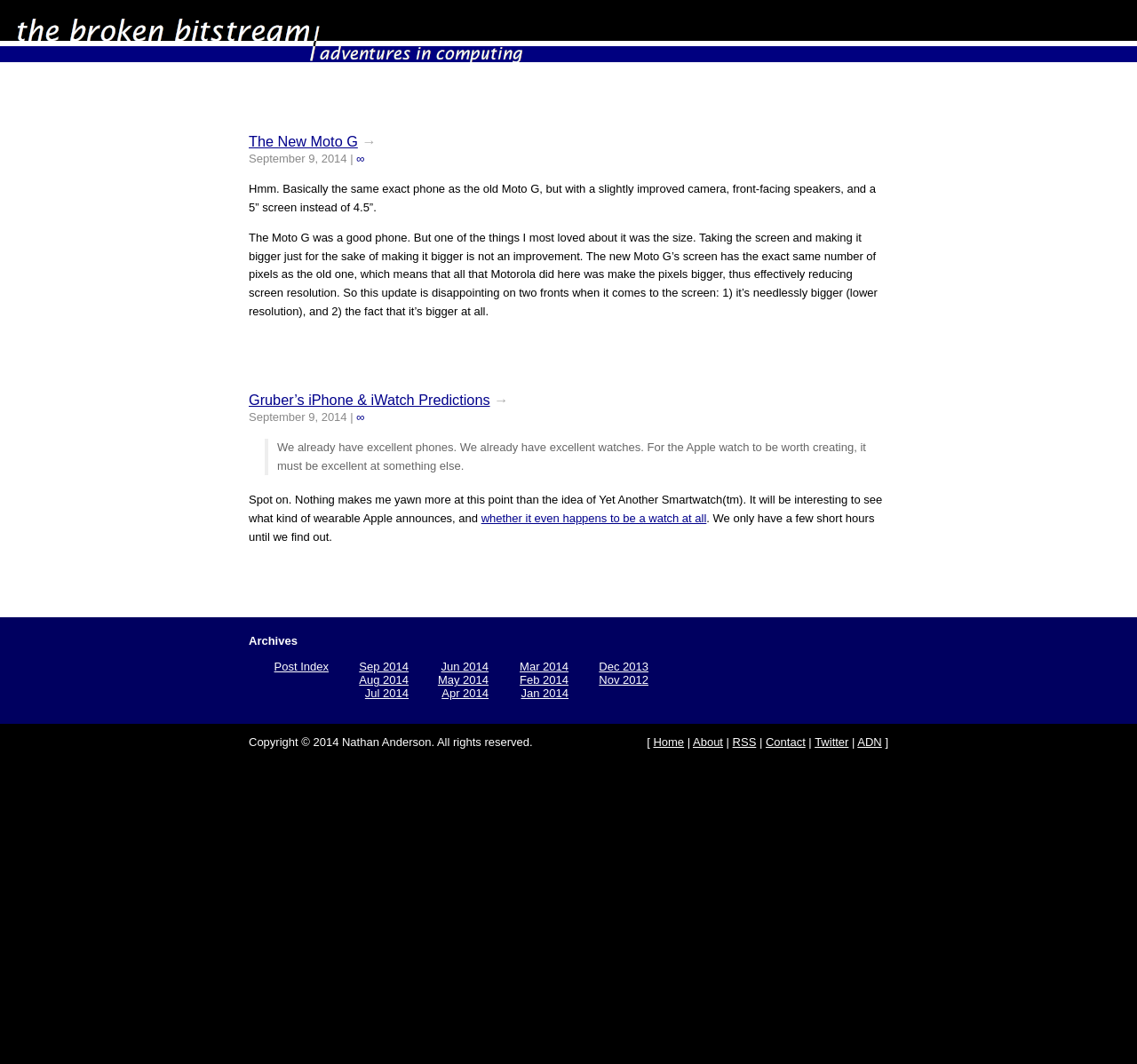Please predict the bounding box coordinates of the element's region where a click is necessary to complete the following instruction: "Click on HOME". The coordinates should be represented by four float numbers between 0 and 1, i.e., [left, top, right, bottom].

None